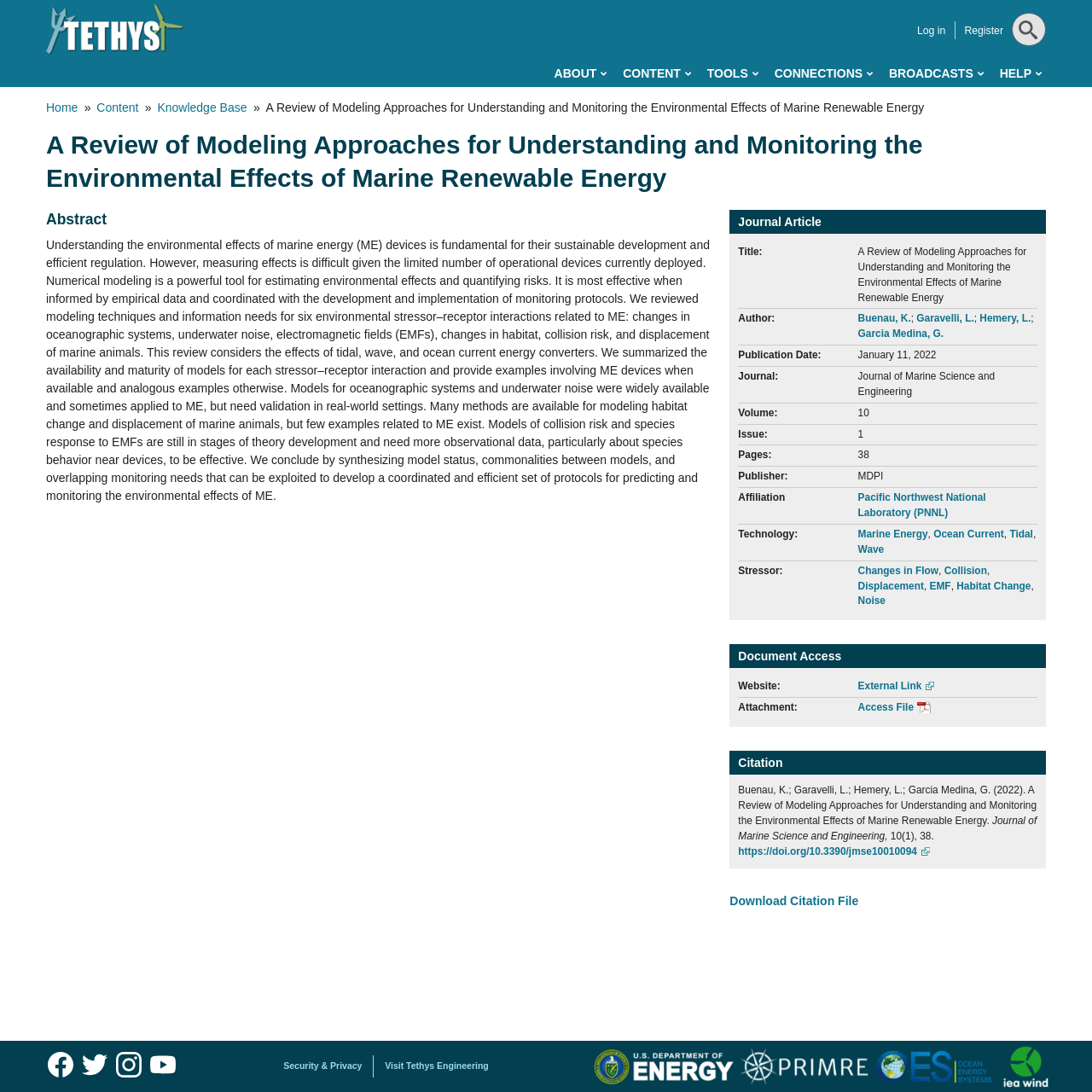What is the type of energy converter discussed in the article?
Using the visual information, answer the question in a single word or phrase.

Tidal, wave, and ocean current energy converters